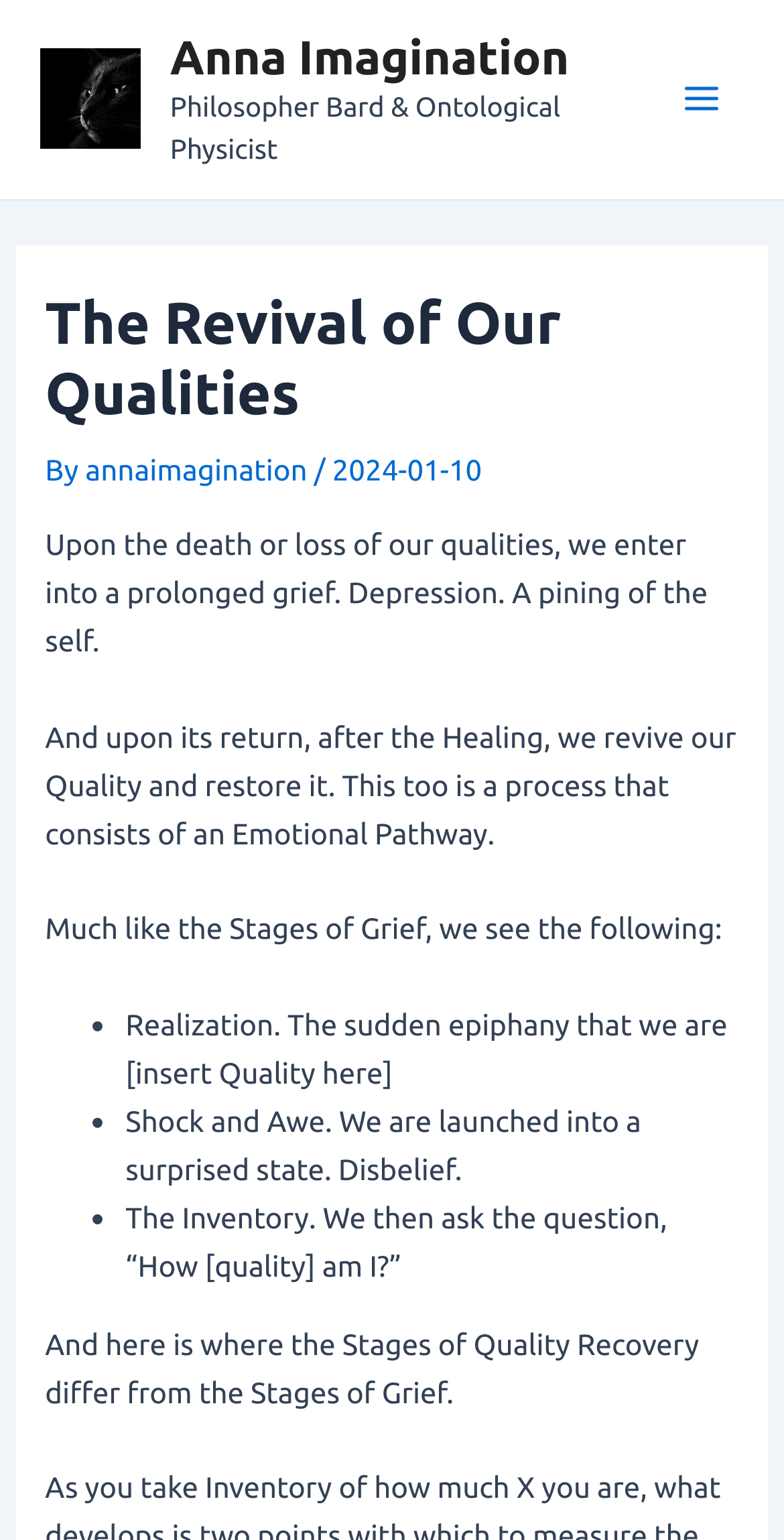Can you give a detailed response to the following question using the information from the image? What is the author's profession?

The author's profession can be determined by looking at the static text 'Philosopher Bard & Ontological Physicist' which is located below the link 'Anna Imagination'.